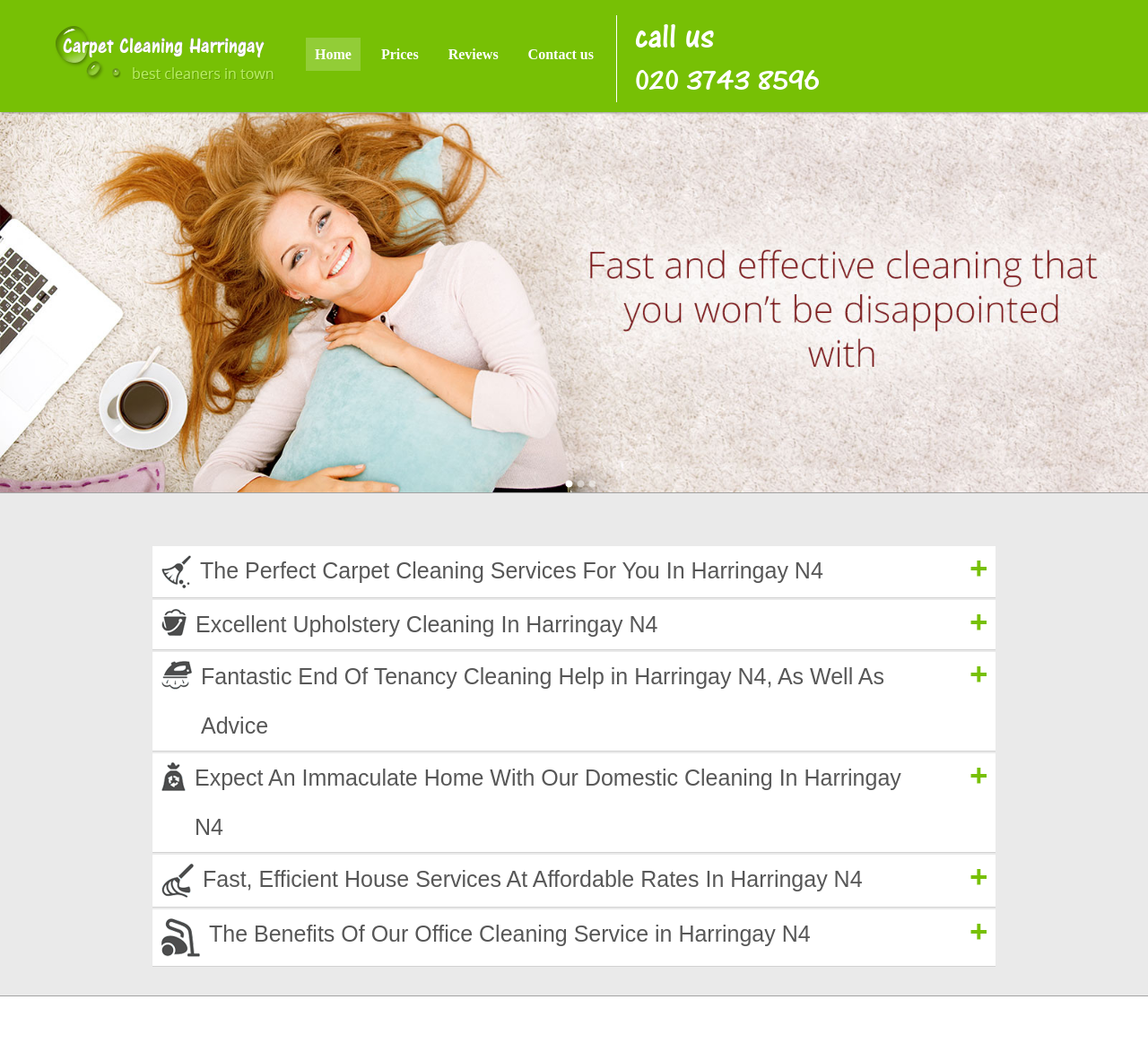Find the bounding box coordinates of the UI element according to this description: "Reviews".

[0.383, 0.036, 0.442, 0.068]